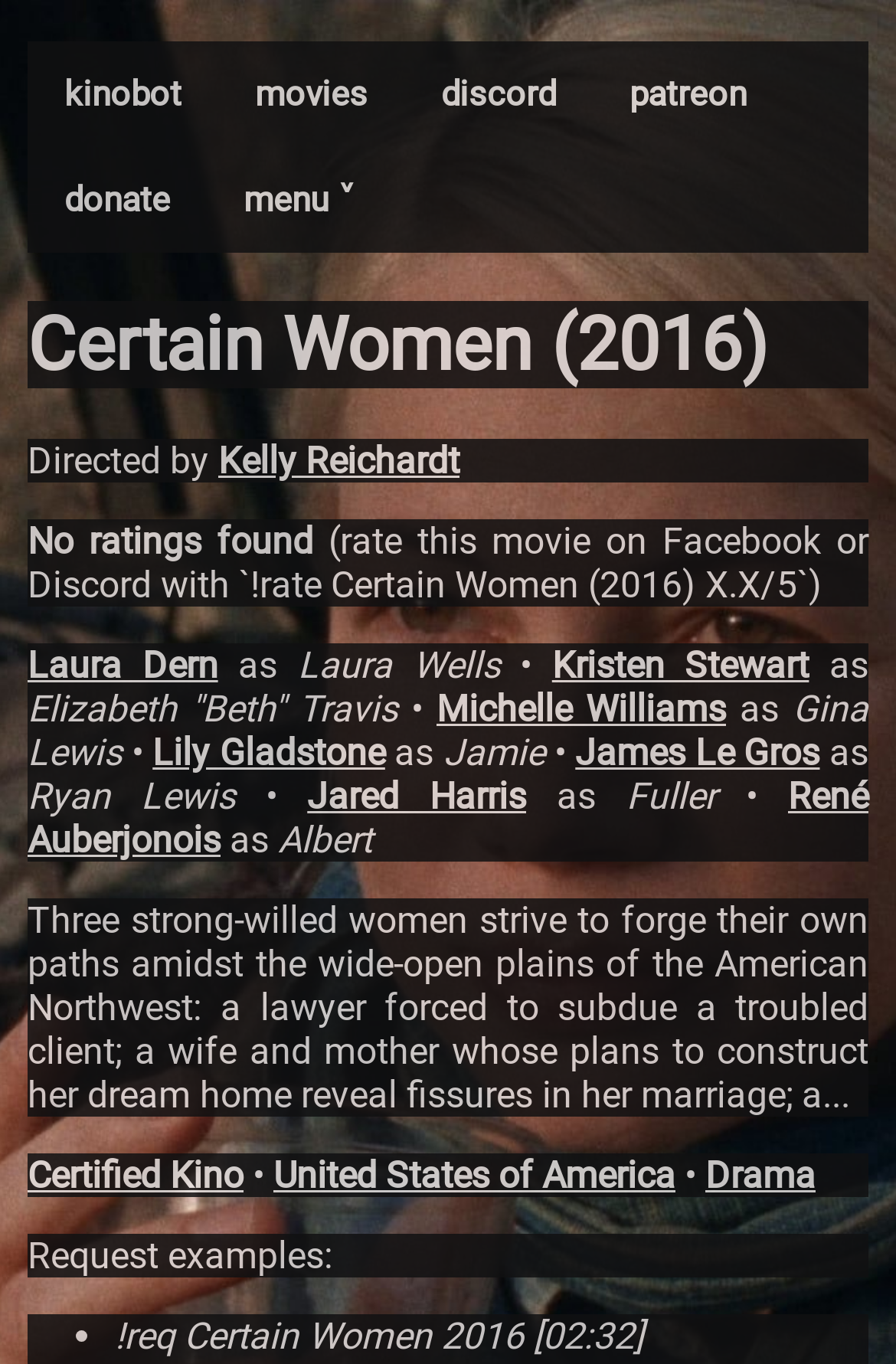What is the name of the country where the movie was made?
Provide an in-depth and detailed answer to the question.

The answer can be found in the section that lists the movie details, where it says 'United States of America' as the country of origin.